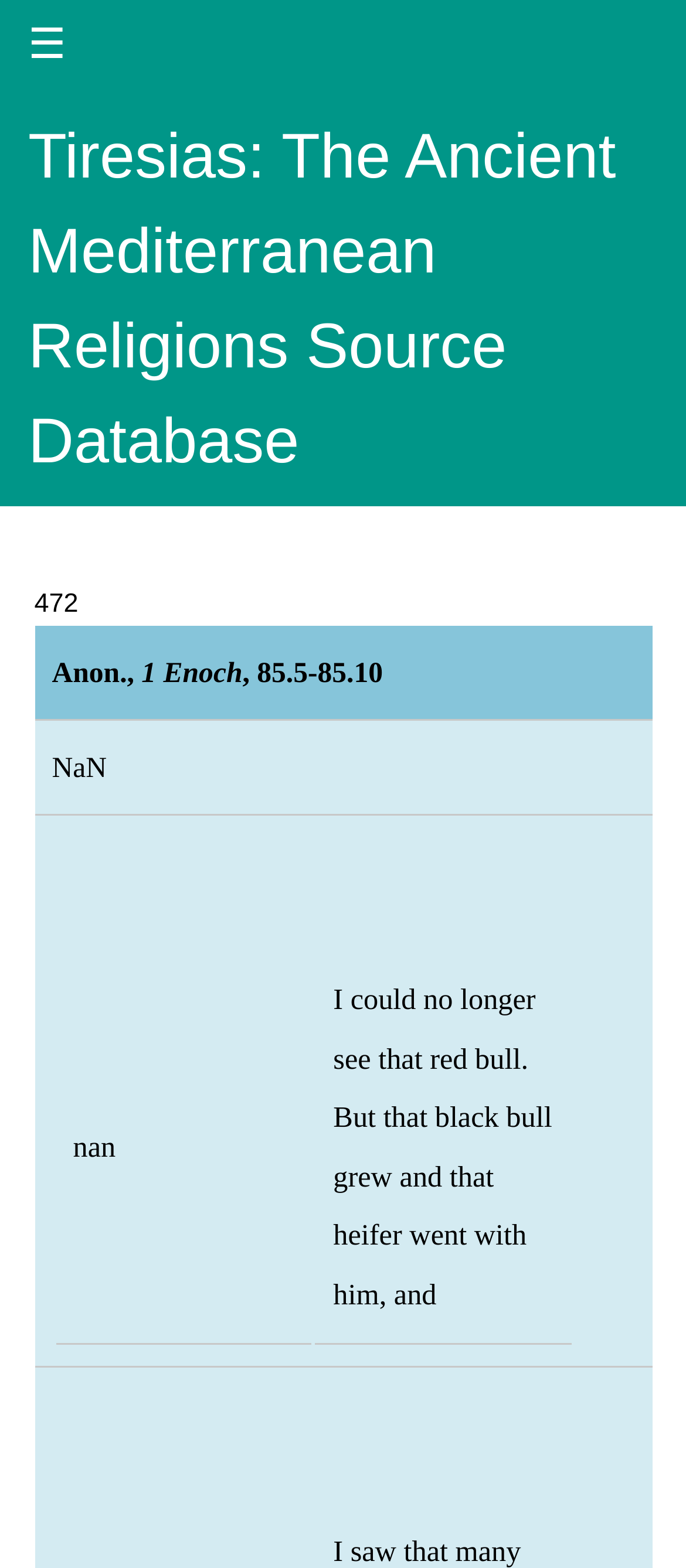From the image, can you give a detailed response to the question below:
What is the purpose of the button with the ☰ icon?

I inferred the answer by looking at the button element with the ☰ icon, which is commonly used to represent a menu or navigation button.